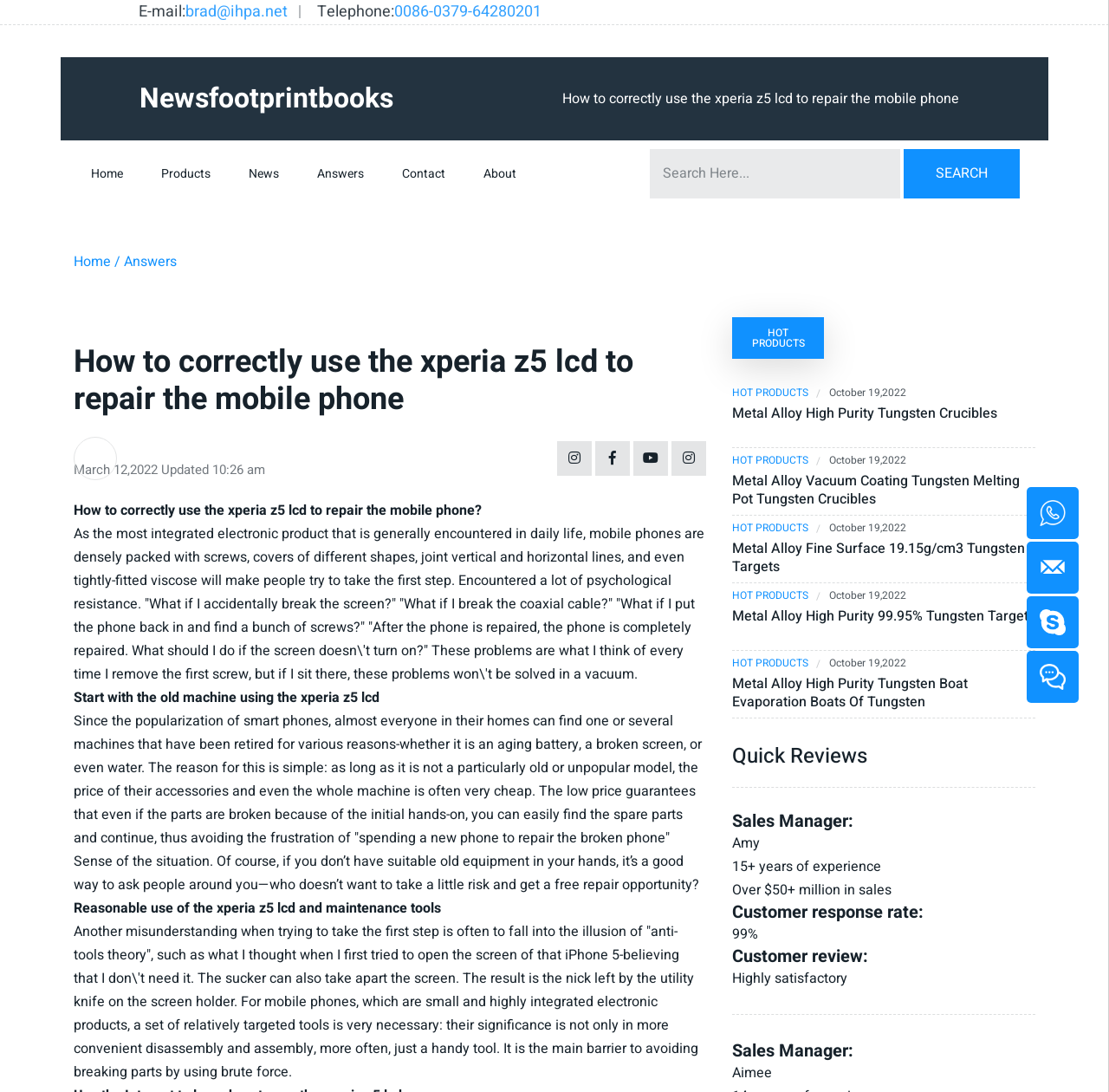Can you find the bounding box coordinates for the element to click on to achieve the instruction: "View 'HOT PRODUCTS'"?

[0.66, 0.29, 0.743, 0.329]